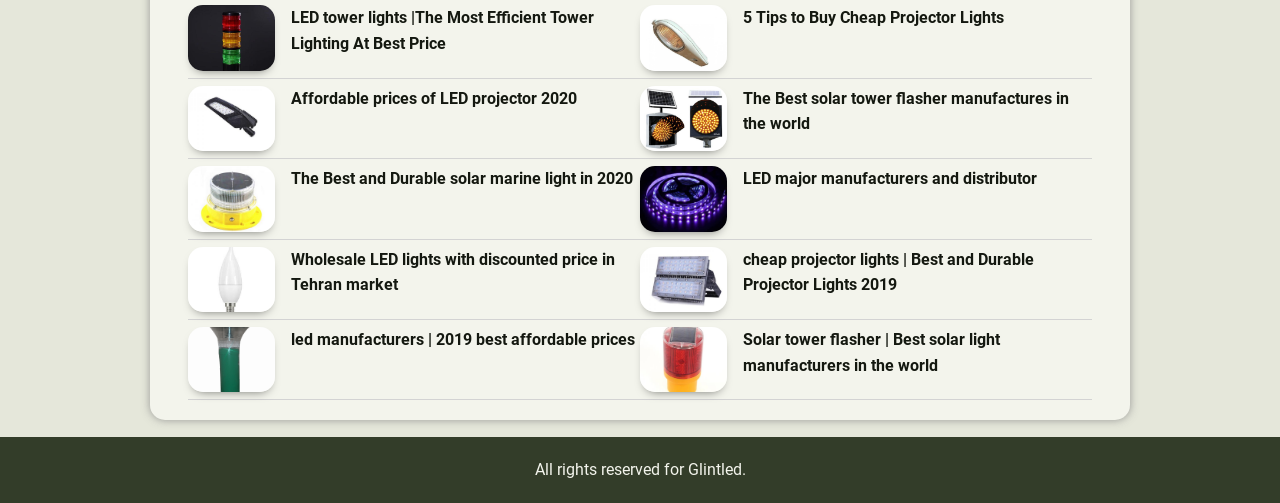Pinpoint the bounding box coordinates of the clickable area necessary to execute the following instruction: "Contact Valonda Sesi". The coordinates should be given as four float numbers between 0 and 1, namely [left, top, right, bottom].

None